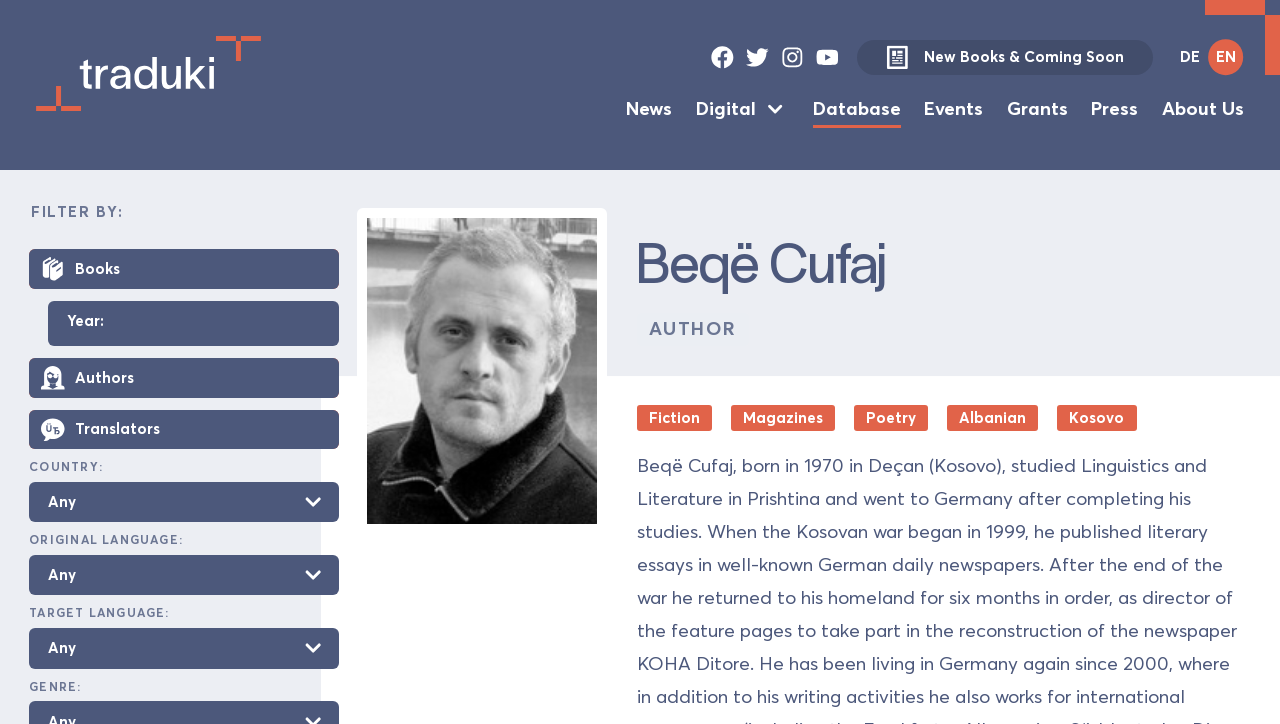Please identify the bounding box coordinates of the clickable region that I should interact with to perform the following instruction: "Click on the 'About Us' link". The coordinates should be expressed as four float numbers between 0 and 1, i.e., [left, top, right, bottom].

[0.907, 0.123, 0.972, 0.176]